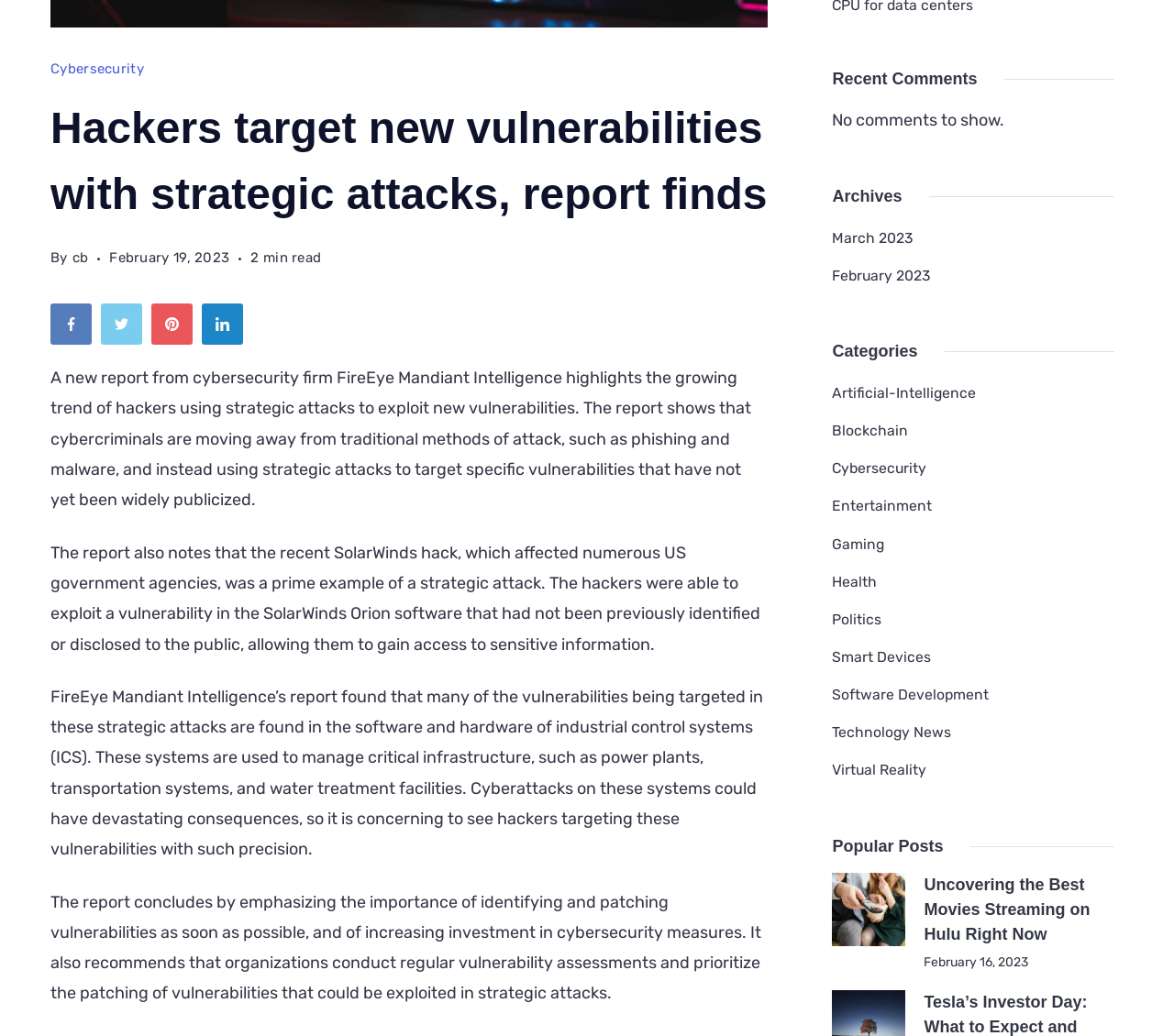Determine the bounding box coordinates of the UI element described below. Use the format (top-left x, top-left y, bottom-right x, bottom-right y) with floating point numbers between 0 and 1: February 16, 2023

[0.787, 0.921, 0.876, 0.935]